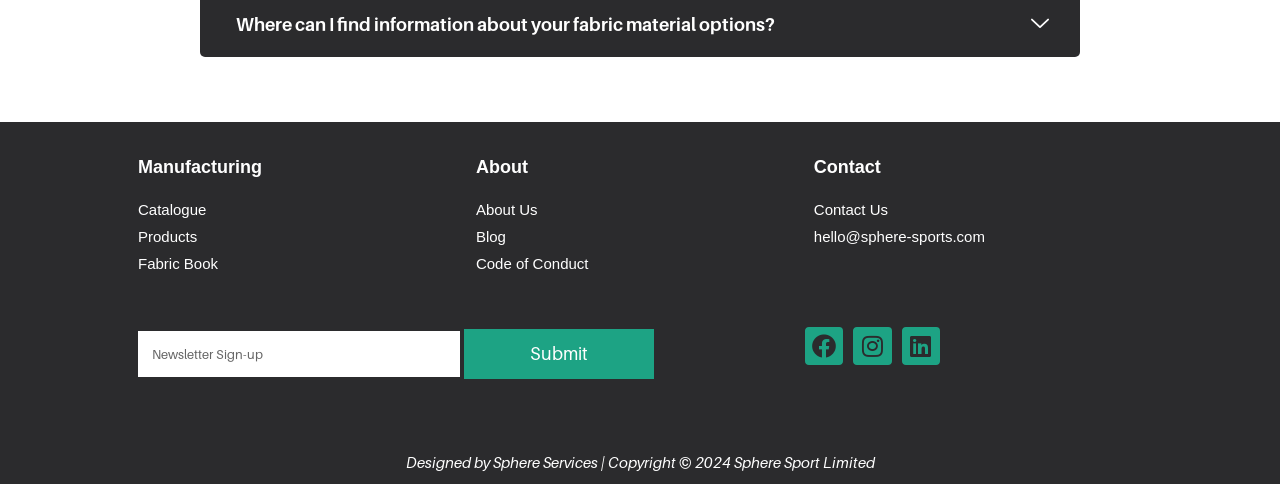What is the third menu item under 'About'?
Based on the visual, give a brief answer using one word or a short phrase.

Code of Conduct